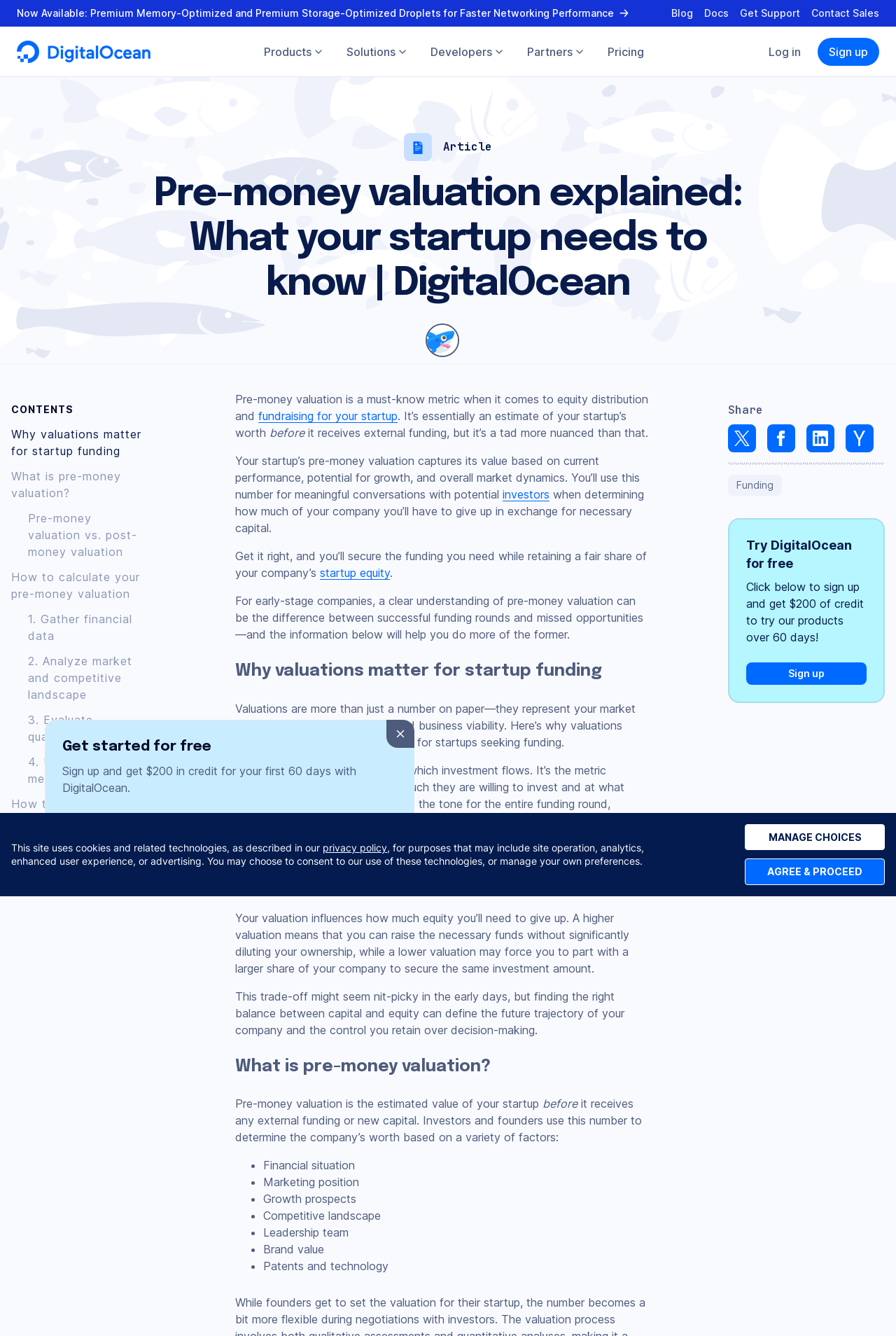Give a one-word or one-phrase response to the question:
How many links are listed under 'Managed Databases'?

5